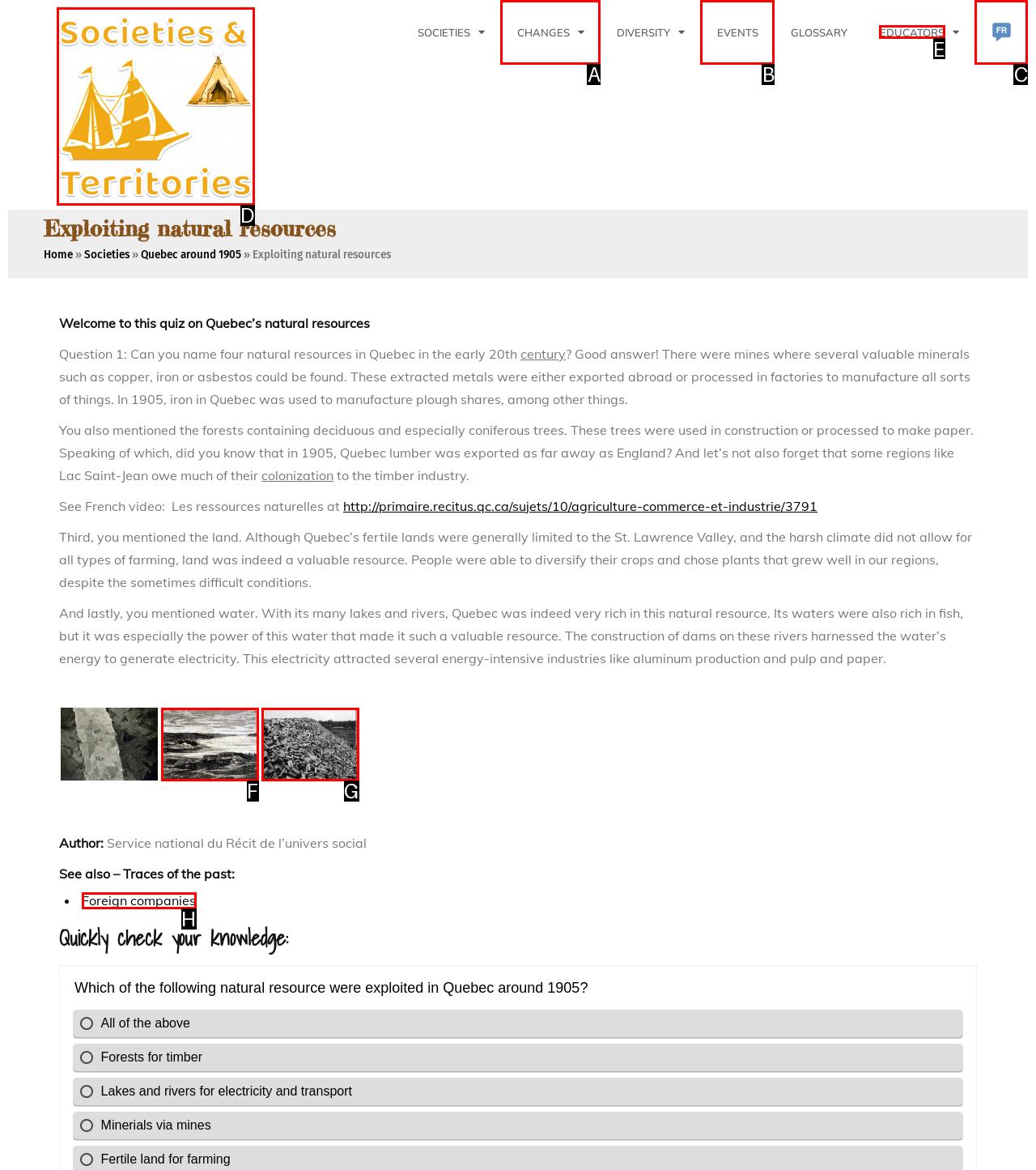Tell me the letter of the UI element to click in order to accomplish the following task: Select the 'EDUCATORS' option
Answer with the letter of the chosen option from the given choices directly.

E